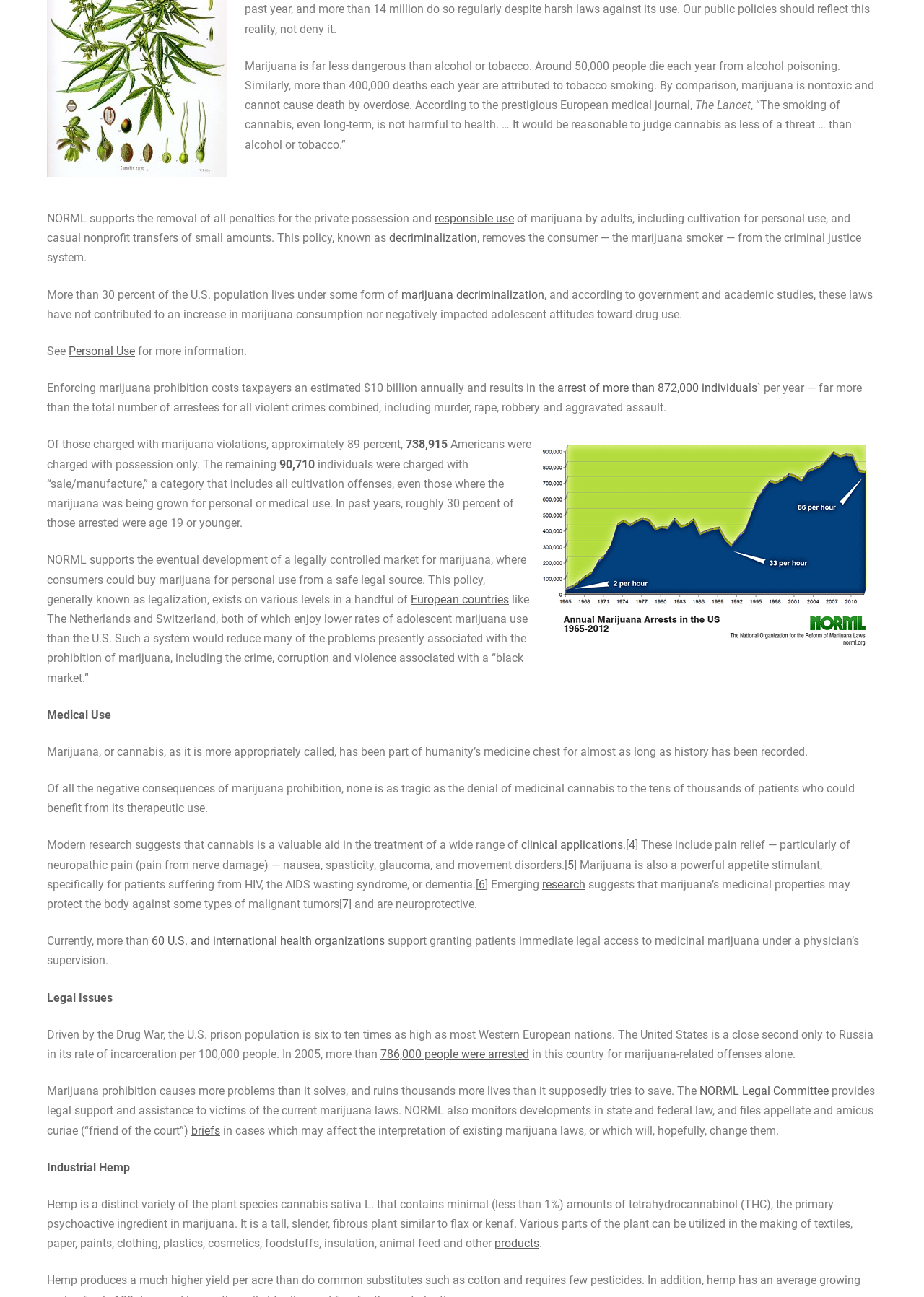Please specify the bounding box coordinates of the clickable region necessary for completing the following instruction: "Learn more about 'decriminalization'". The coordinates must consist of four float numbers between 0 and 1, i.e., [left, top, right, bottom].

[0.421, 0.178, 0.516, 0.189]